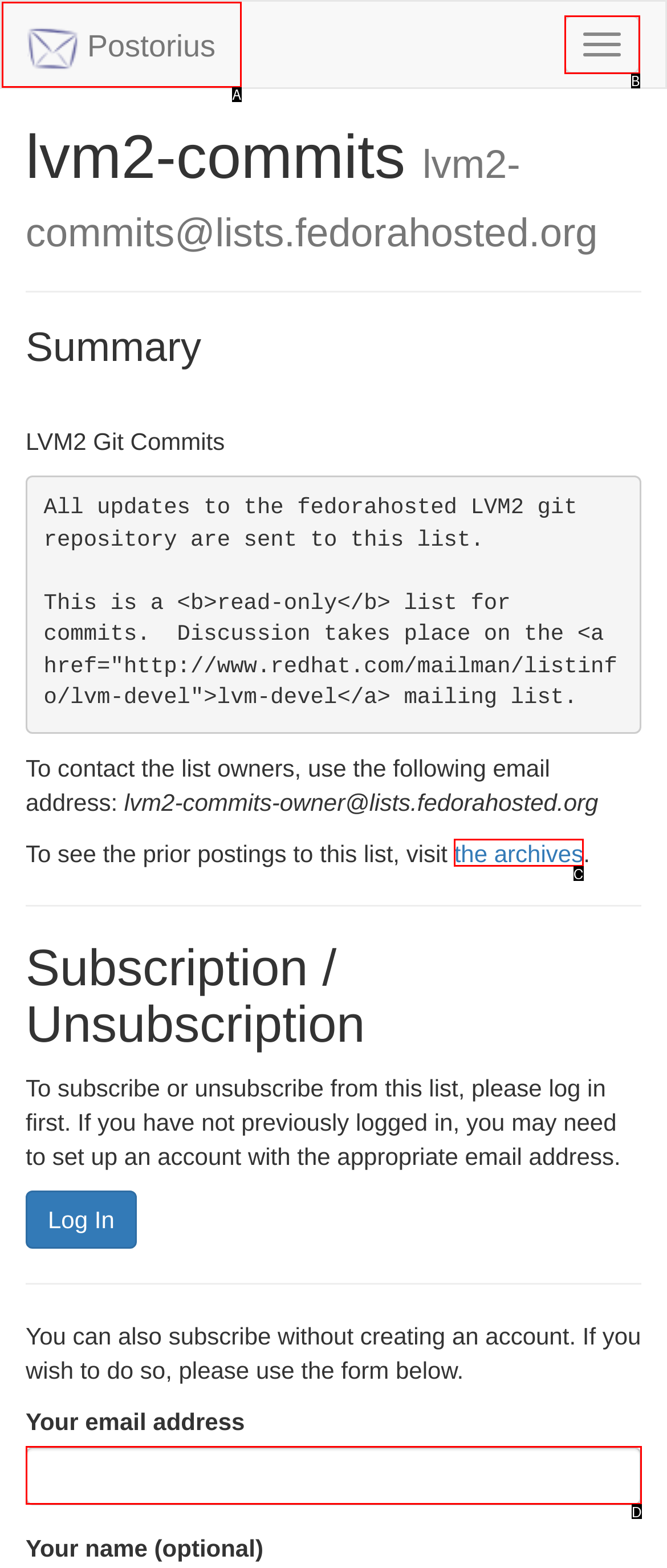Identify the option that best fits this description: name="email"
Answer with the appropriate letter directly.

D